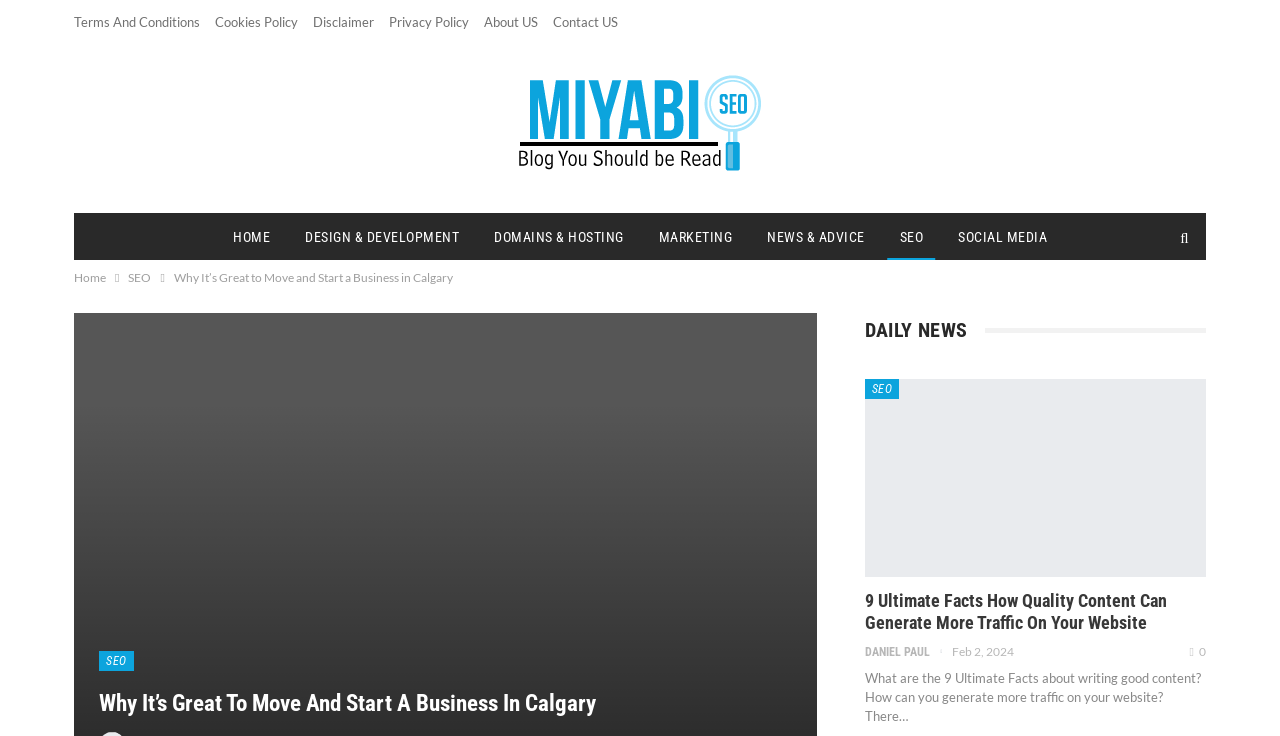Respond to the question below with a concise word or phrase:
What is the date of the article '9 Ultimate Facts How Quality Content Can Generate More Traffic On Your Website'?

Feb 2, 2024